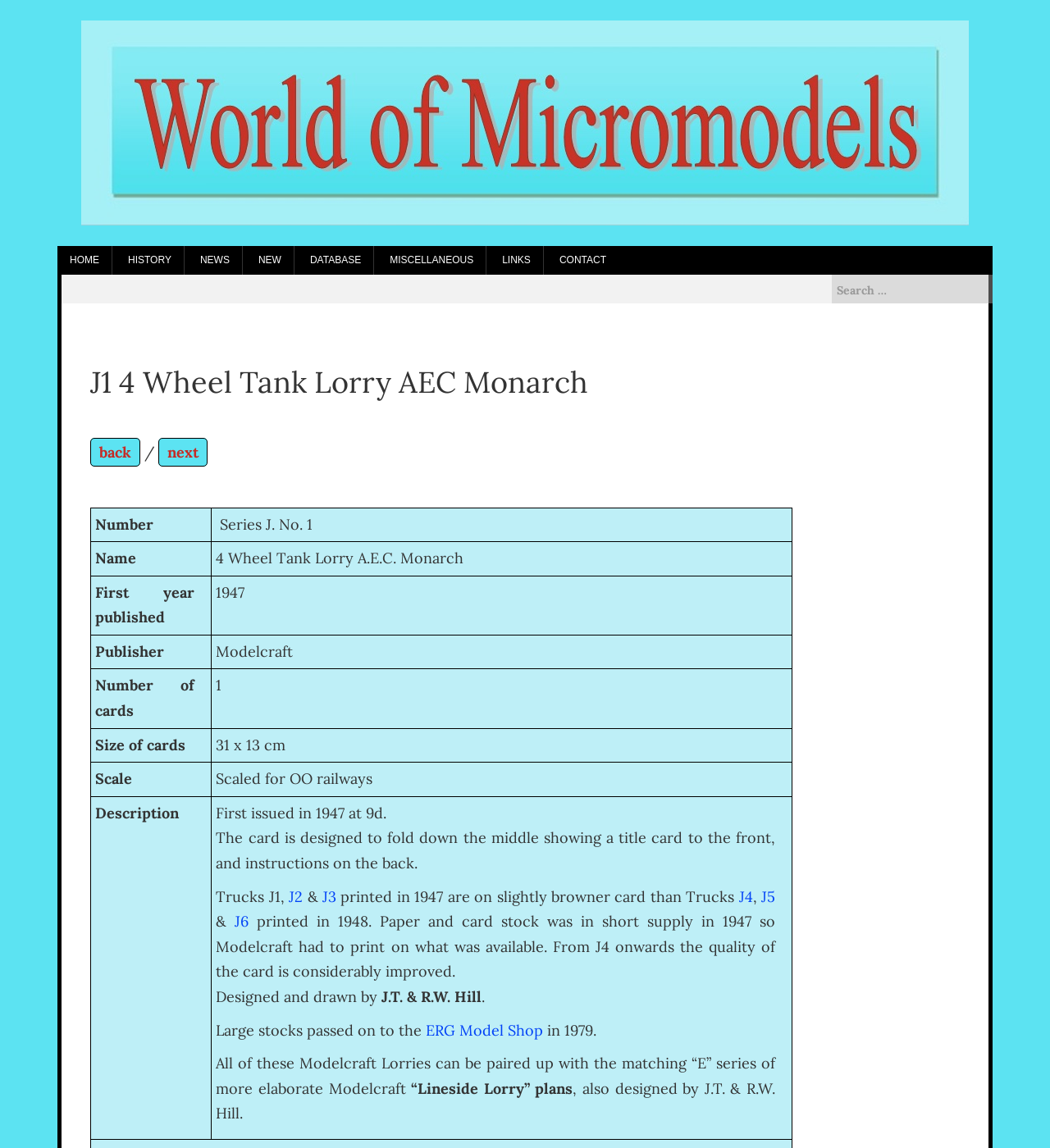Find the bounding box coordinates for the area that must be clicked to perform this action: "Contact the ERG Model Shop".

[0.406, 0.889, 0.517, 0.905]